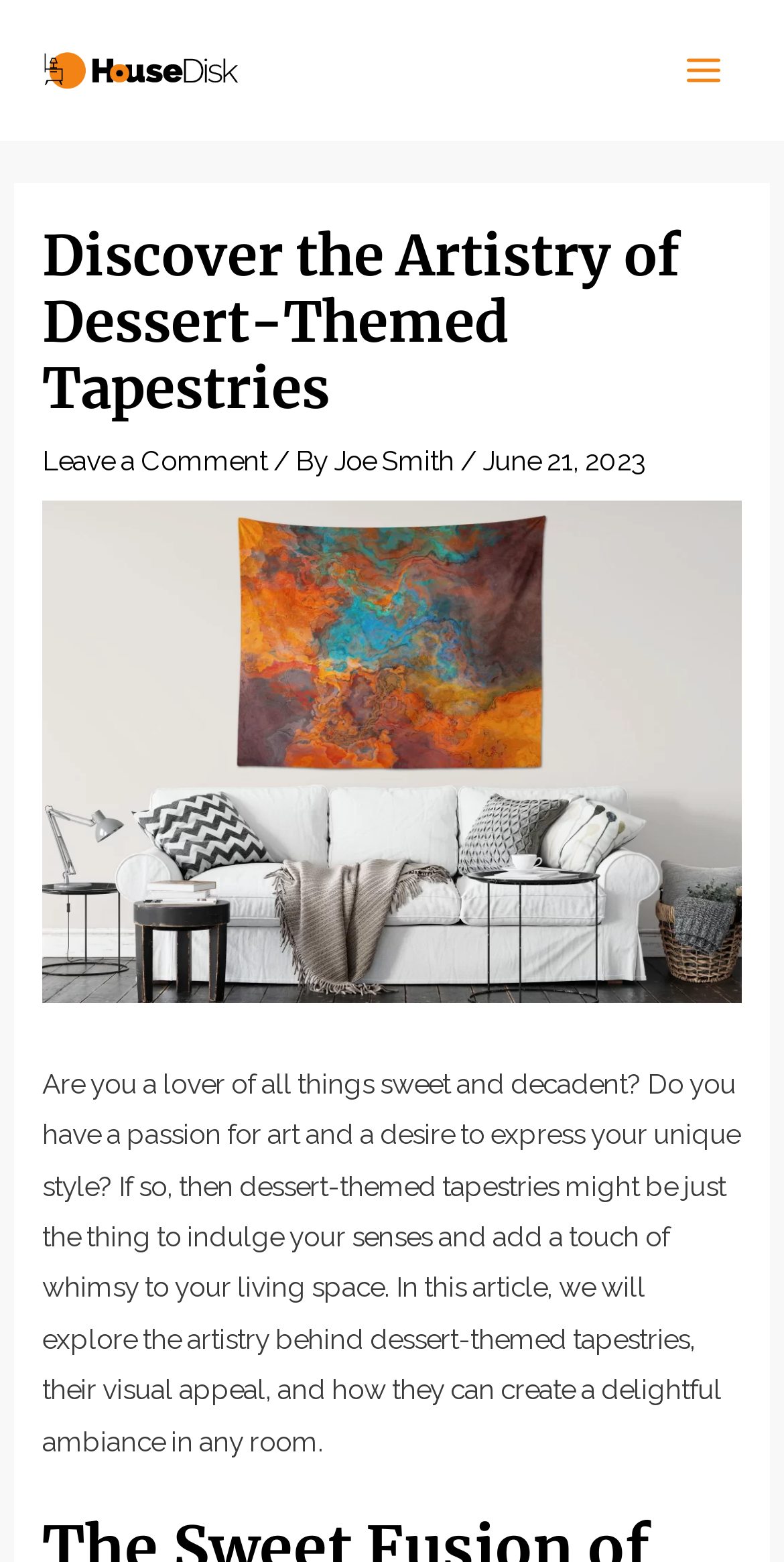Elaborate on the different components and information displayed on the webpage.

The webpage is about dessert-themed tapestries, showcasing the artistry and visual appeal of these unique pieces. At the top left, there is a link to "Hosue Disk" accompanied by a small image. On the top right, a "Main Menu" button is located, featuring an image. 

Below the top section, a large header spans the width of the page, containing the title "Discover the Artistry of Dessert-Themed Tapestries". Underneath the title, there are links to "Leave a Comment" and the author's name, "Joe Smith", along with the date "June 21, 2023". 

A prominent image of an "Artistic dessert-themed tapestry" takes center stage, occupying a significant portion of the page. Below the image, a lengthy paragraph of text discusses the appeal of dessert-themed tapestries, their ability to add a touch of whimsy to living spaces, and the article's focus on exploring their artistry and visual appeal.